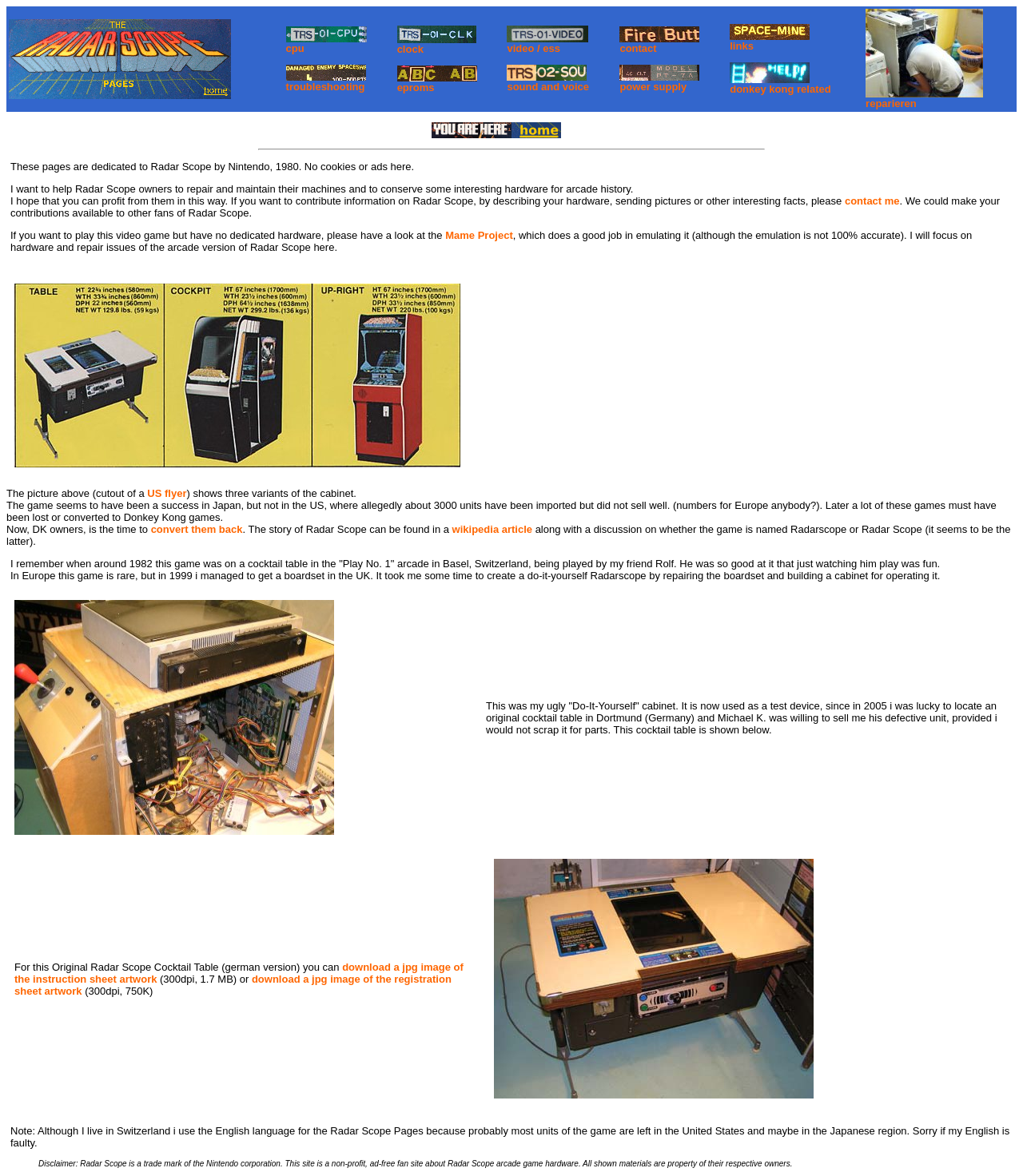What is the language used on the webpage?
Using the visual information, respond with a single word or phrase.

English